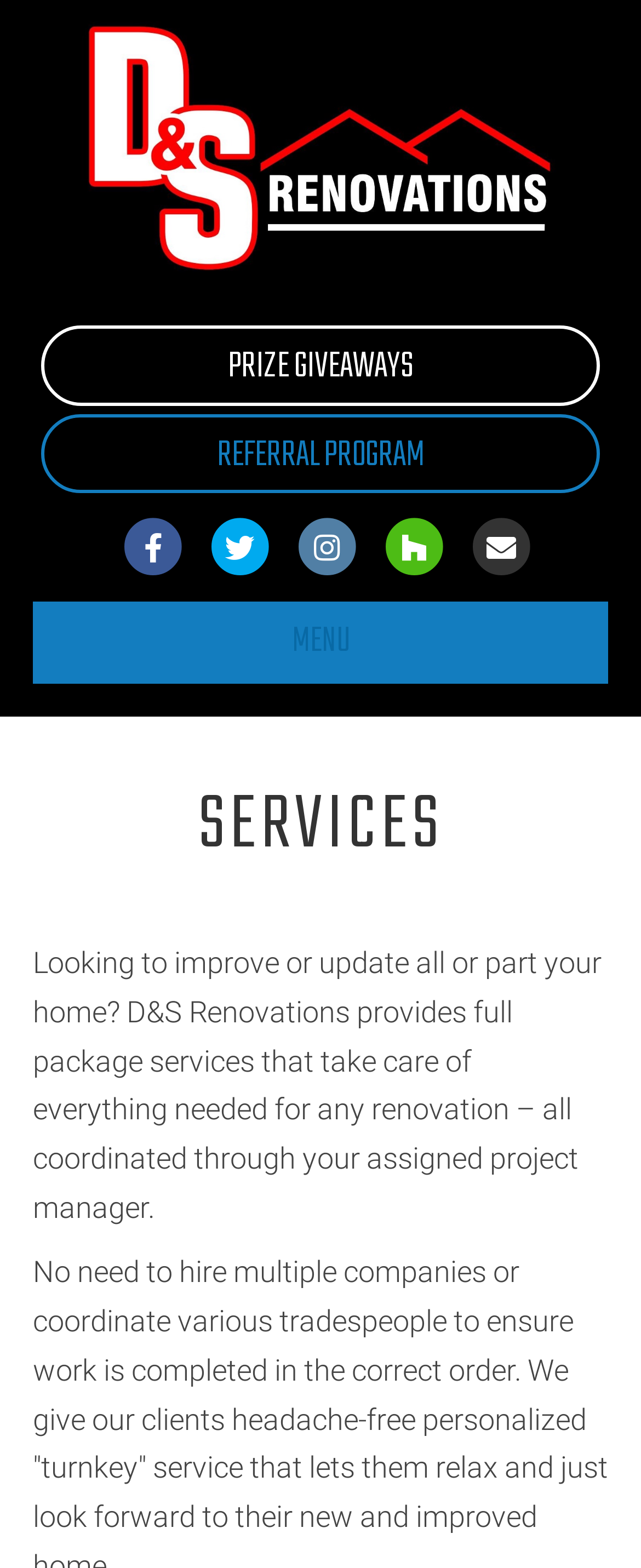Please identify the bounding box coordinates of the clickable area that will fulfill the following instruction: "Check the referral program". The coordinates should be in the format of four float numbers between 0 and 1, i.e., [left, top, right, bottom].

[0.064, 0.264, 0.936, 0.315]